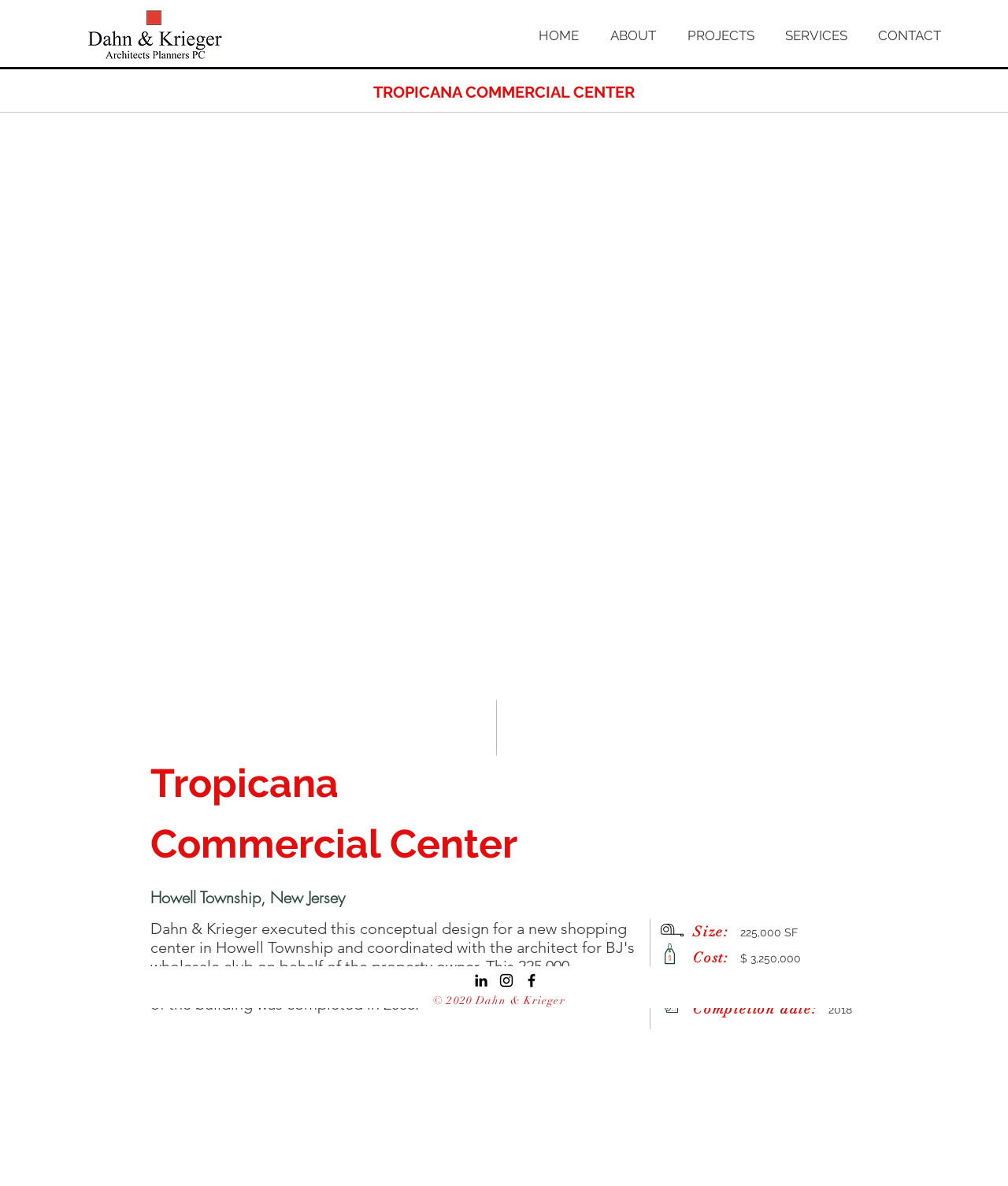Please find the bounding box coordinates of the element that needs to be clicked to perform the following instruction: "Open the LinkedIn social media page". The bounding box coordinates should be four float numbers between 0 and 1, represented as [left, top, right, bottom].

[0.469, 0.819, 0.486, 0.834]